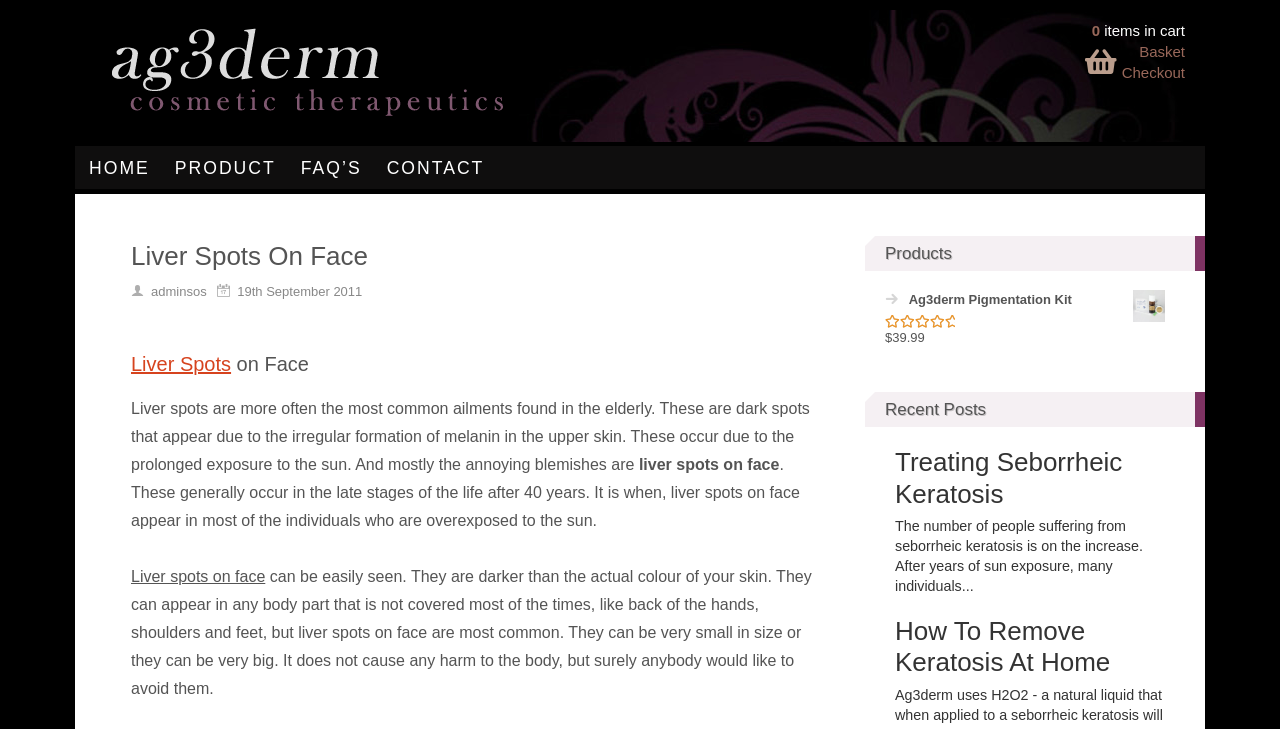Please identify the bounding box coordinates of the element on the webpage that should be clicked to follow this instruction: "Click on the 'HOME' link". The bounding box coordinates should be given as four float numbers between 0 and 1, formatted as [left, top, right, bottom].

[0.059, 0.2, 0.126, 0.26]